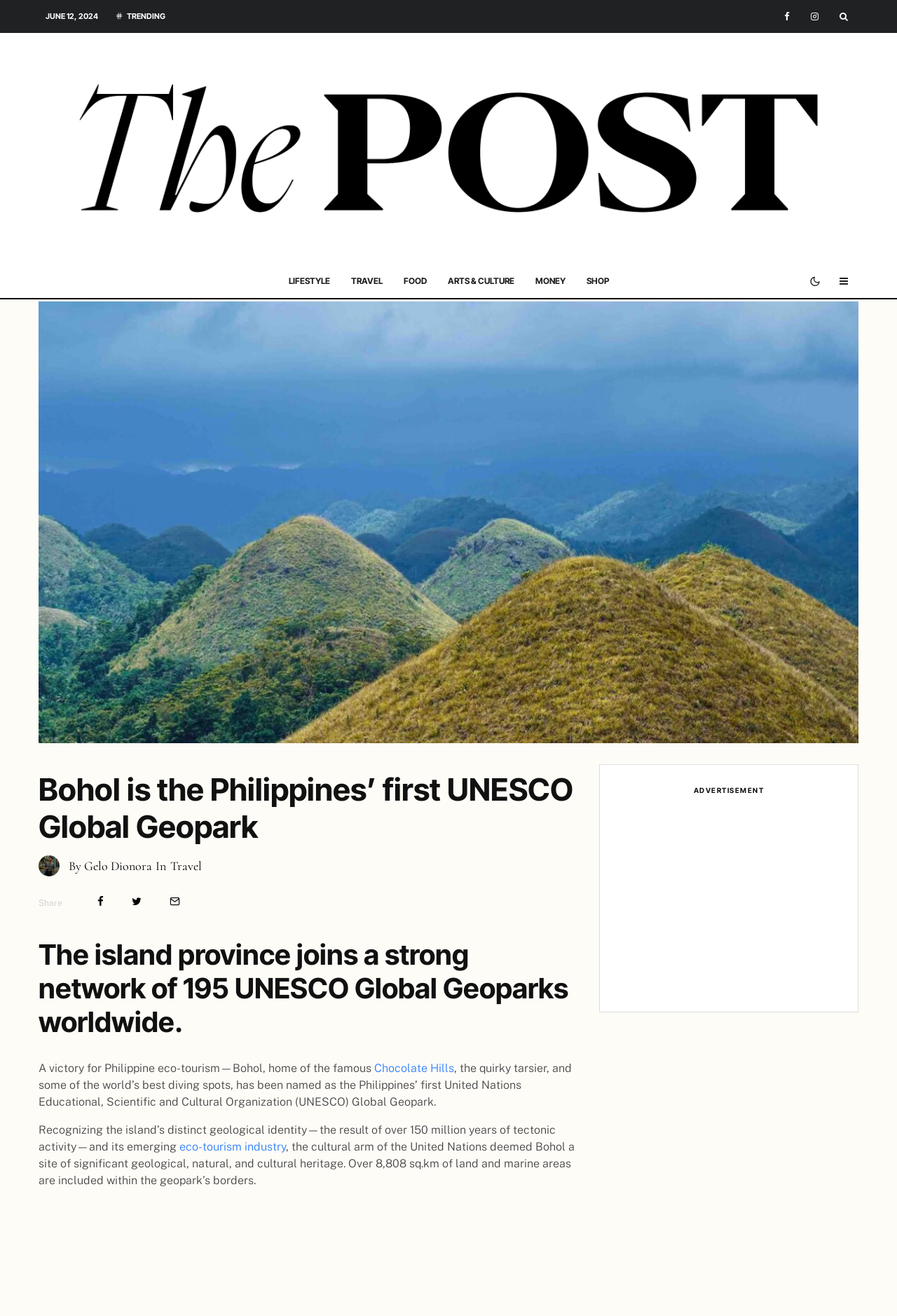Please locate the bounding box coordinates of the element that should be clicked to achieve the given instruction: "Read the article about Bohol UNESCO Geopark".

[0.043, 0.189, 0.957, 0.605]